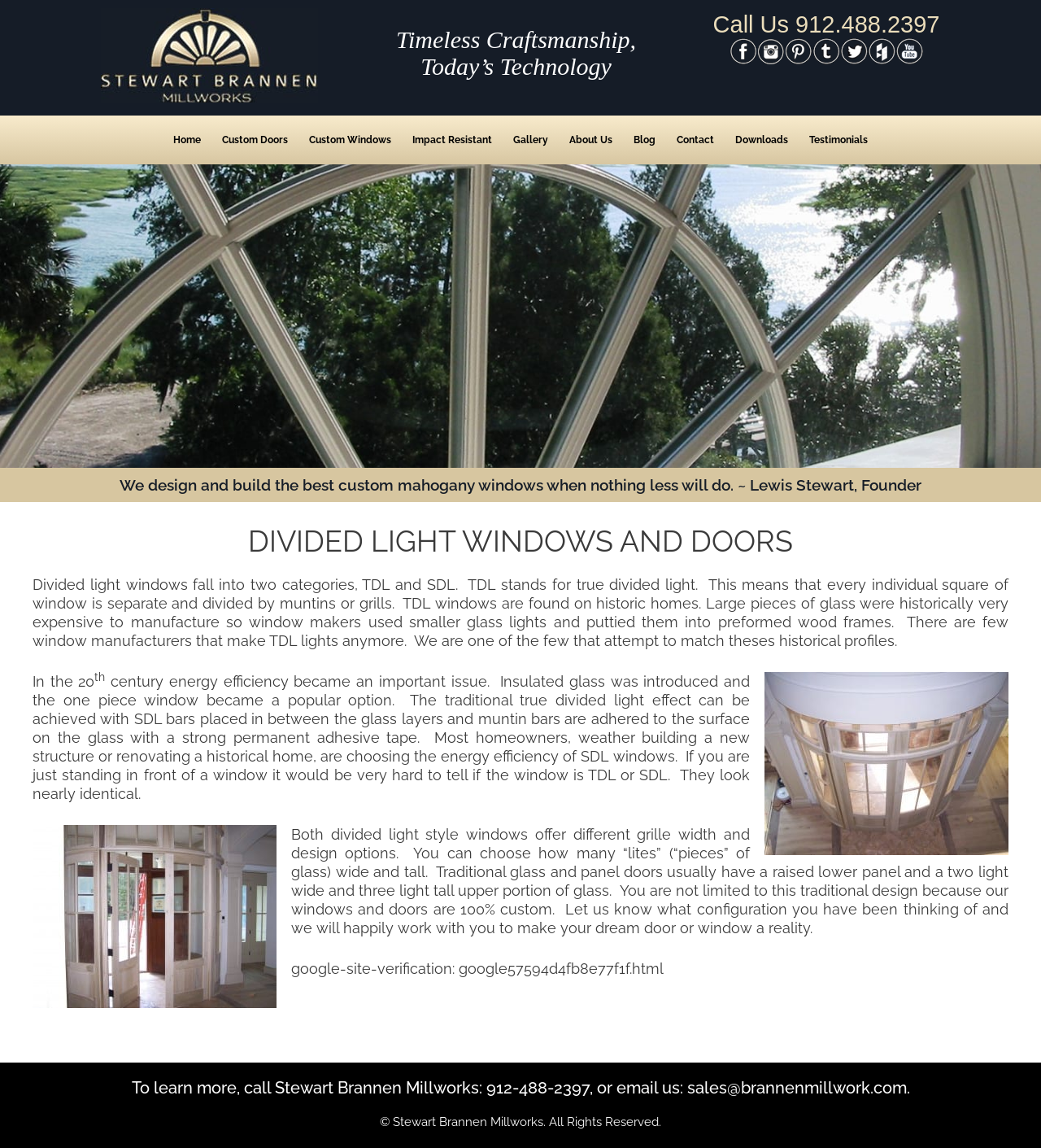Please respond in a single word or phrase: 
What does TDL stand for in divided light windows?

True Divided Light